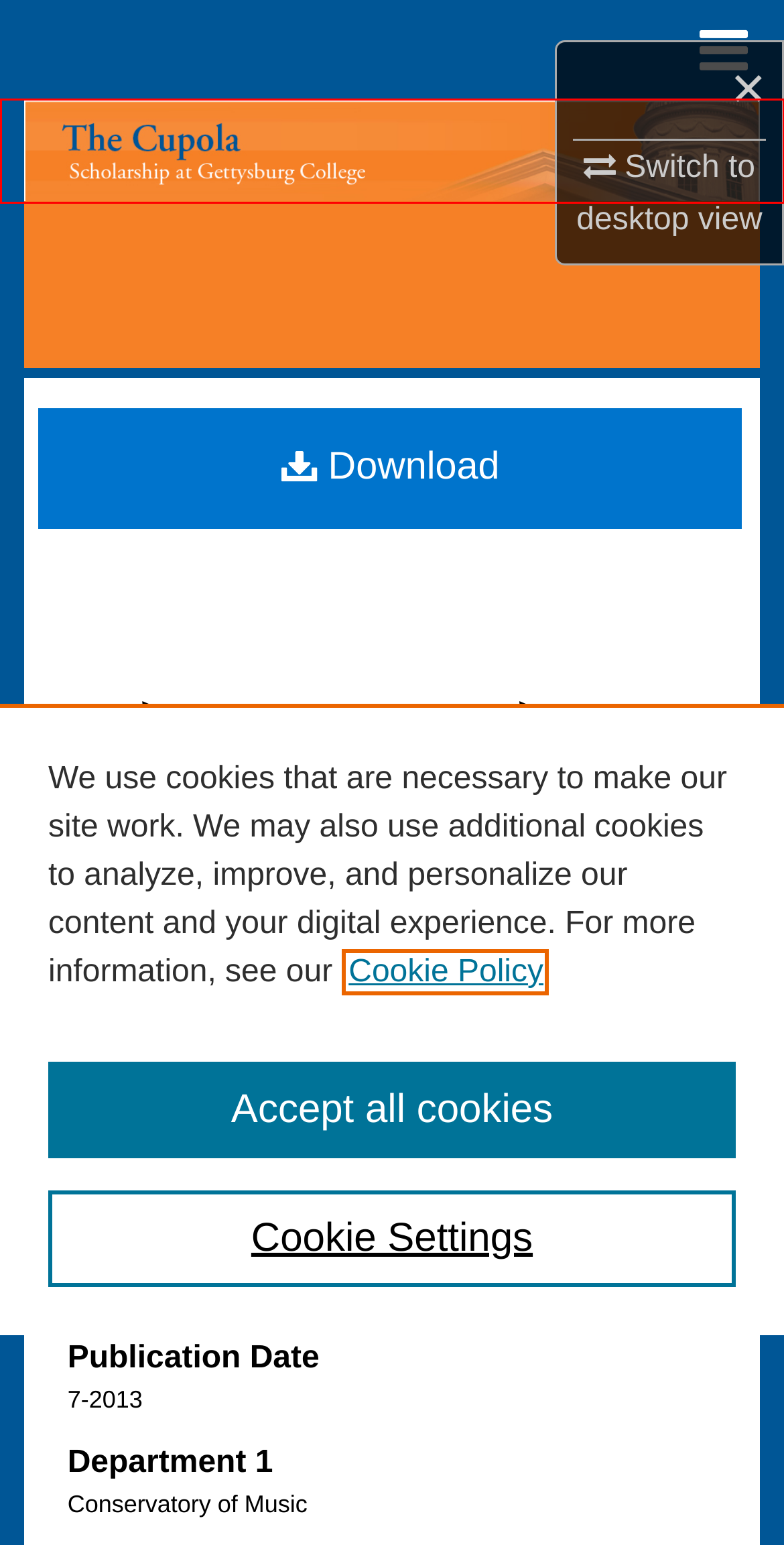You have a screenshot of a webpage with a red rectangle bounding box. Identify the best webpage description that corresponds to the new webpage after clicking the element within the red bounding box. Here are the candidates:
A. Browse by Department, Research Unit, or Center | Gettysburg College Institutional Repository
B. Digital Commons Network | Free full-text scholarly articles
C. Bali Soundscapes | Gettysburg College Research | The Cupola: Scholarship at Gettysburg College
D. Digital Commons Network: Error
E. About Institutional Repositories | Gettysburg College Institutional Repository
F. Search
G. Asian Studies | Open Access Articles | Digital Commons Network™
H. Gettysburg College Institutional Repository

F